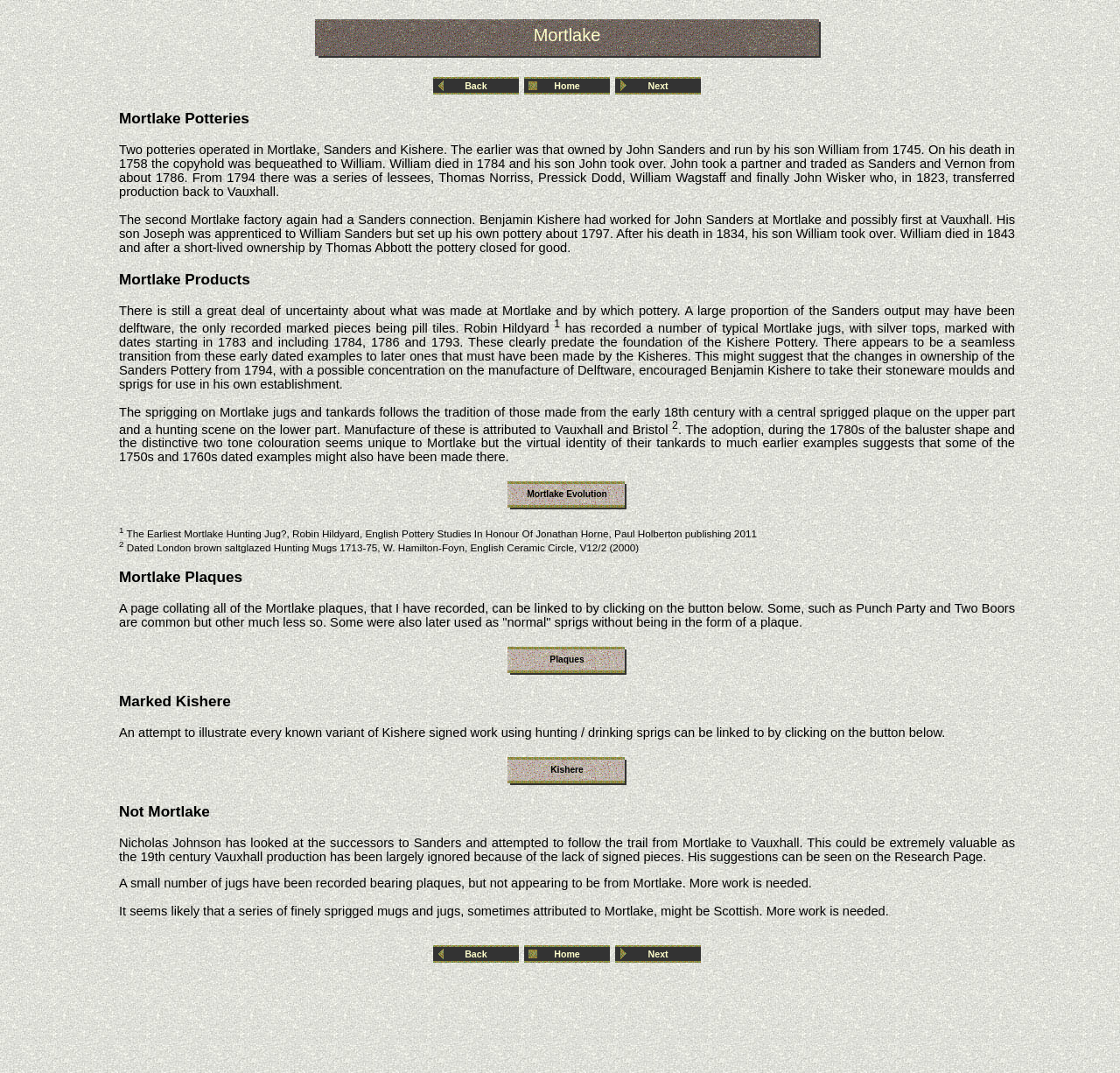Please identify the bounding box coordinates of the clickable area that will allow you to execute the instruction: "go home".

[0.467, 0.072, 0.545, 0.088]